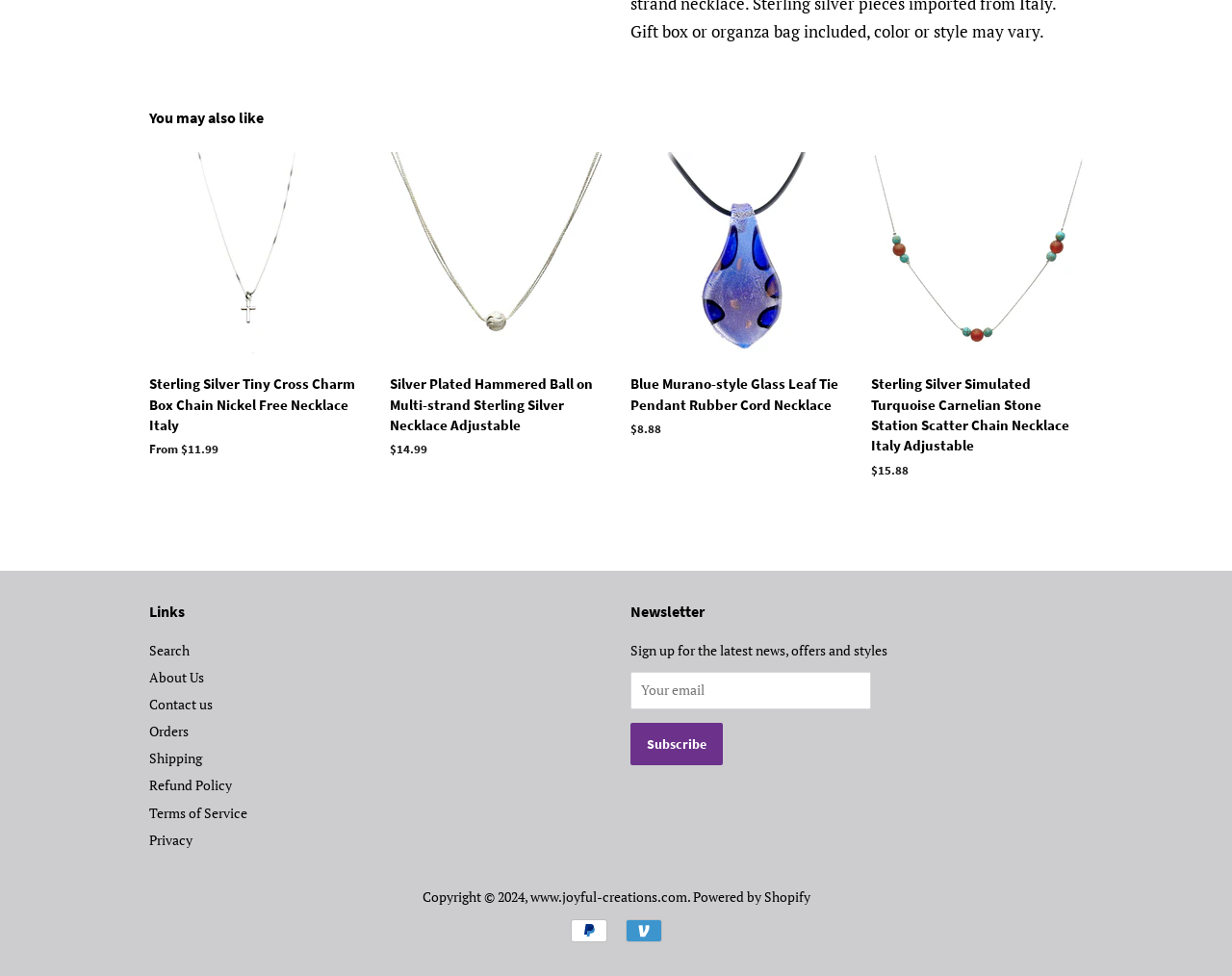Based on the element description aria-label="Your email" name="contact[email]" placeholder="Your email", identify the bounding box coordinates for the UI element. The coordinates should be in the format (top-left x, top-left y, bottom-right x, bottom-right y) and within the 0 to 1 range.

[0.512, 0.688, 0.707, 0.726]